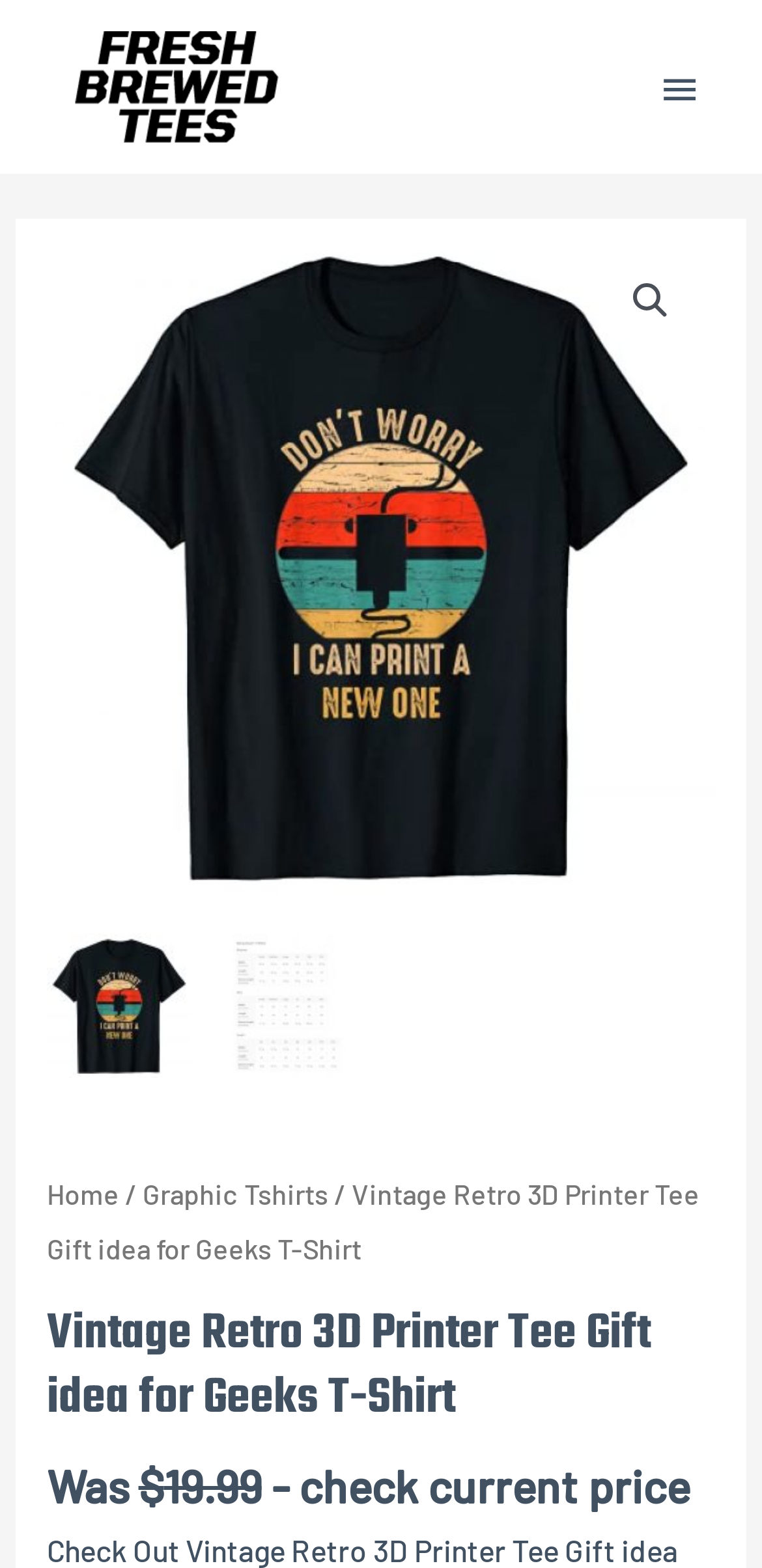What is the category of the Vintage Retro 3D Printer Tee?
Please provide a comprehensive and detailed answer to the question.

I determined the category of the Vintage Retro 3D Printer Tee by looking at the breadcrumb navigation at the top of the webpage, which shows the category as 'Graphic Tshirts'.